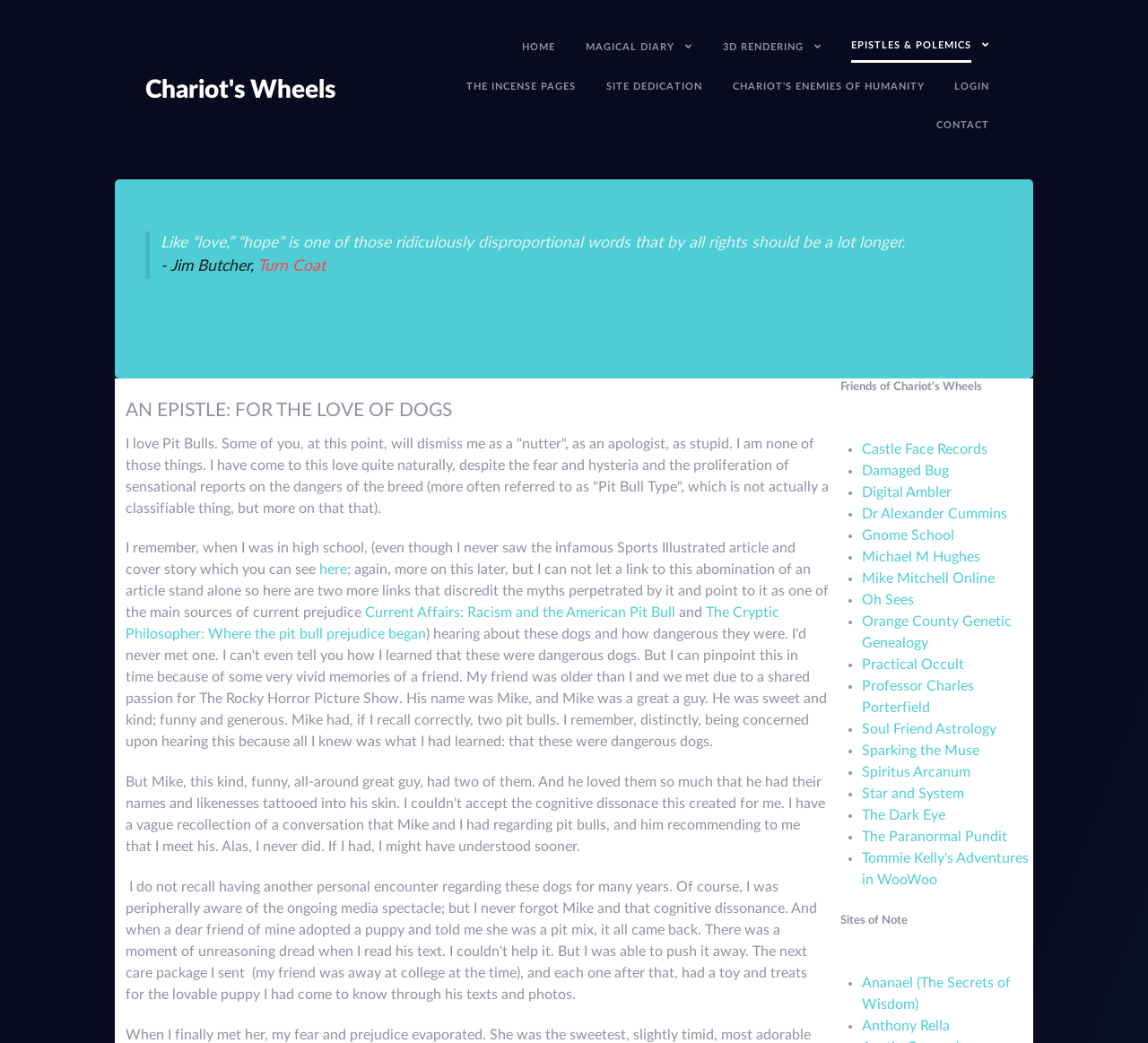Locate and generate the text content of the webpage's heading.

AN EPISTLE: FOR THE LOVE OF DOGS